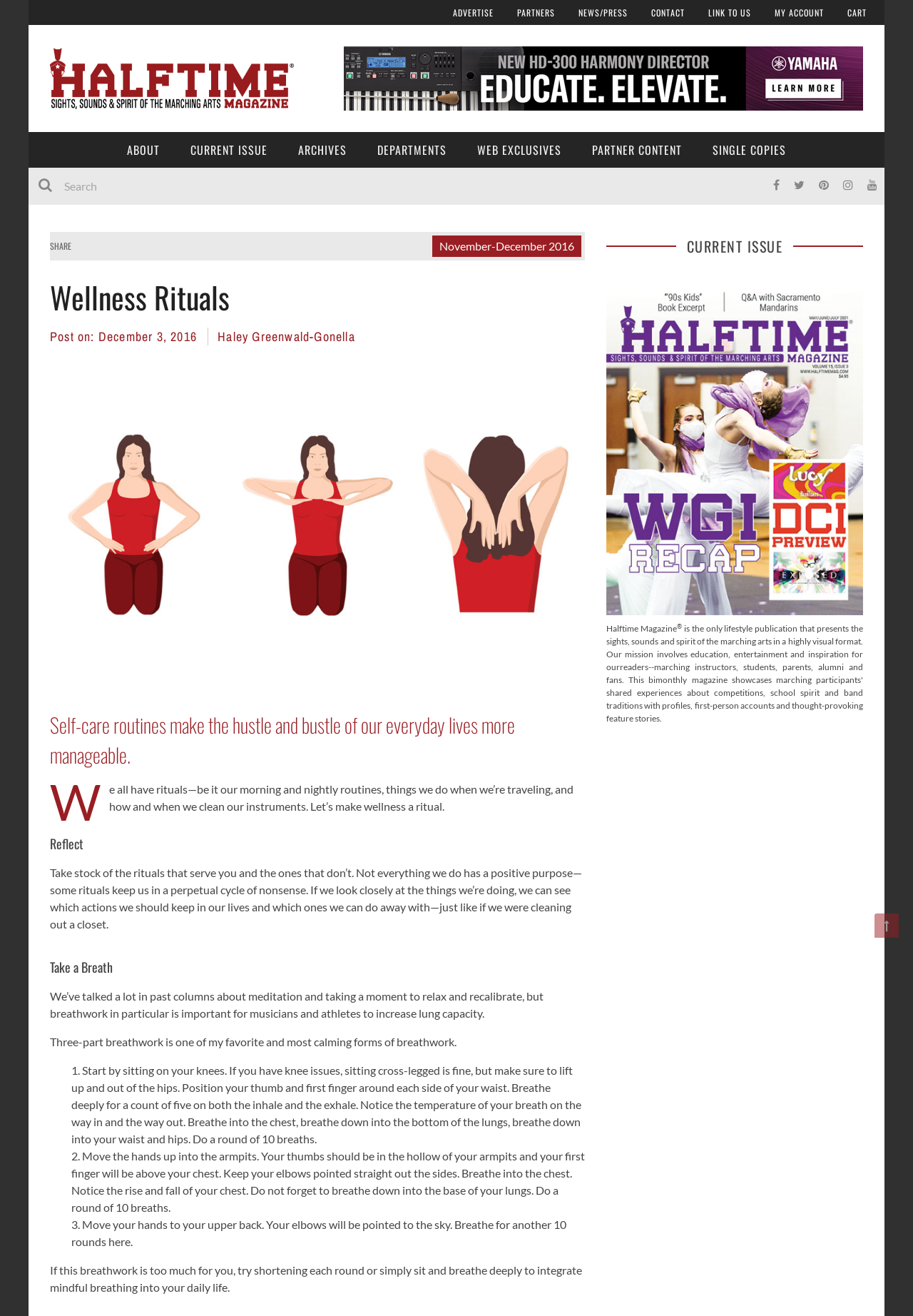Find the bounding box coordinates of the area that needs to be clicked in order to achieve the following instruction: "Click on the 'ADVERTISE' link". The coordinates should be specified as four float numbers between 0 and 1, i.e., [left, top, right, bottom].

[0.496, 0.0, 0.541, 0.019]